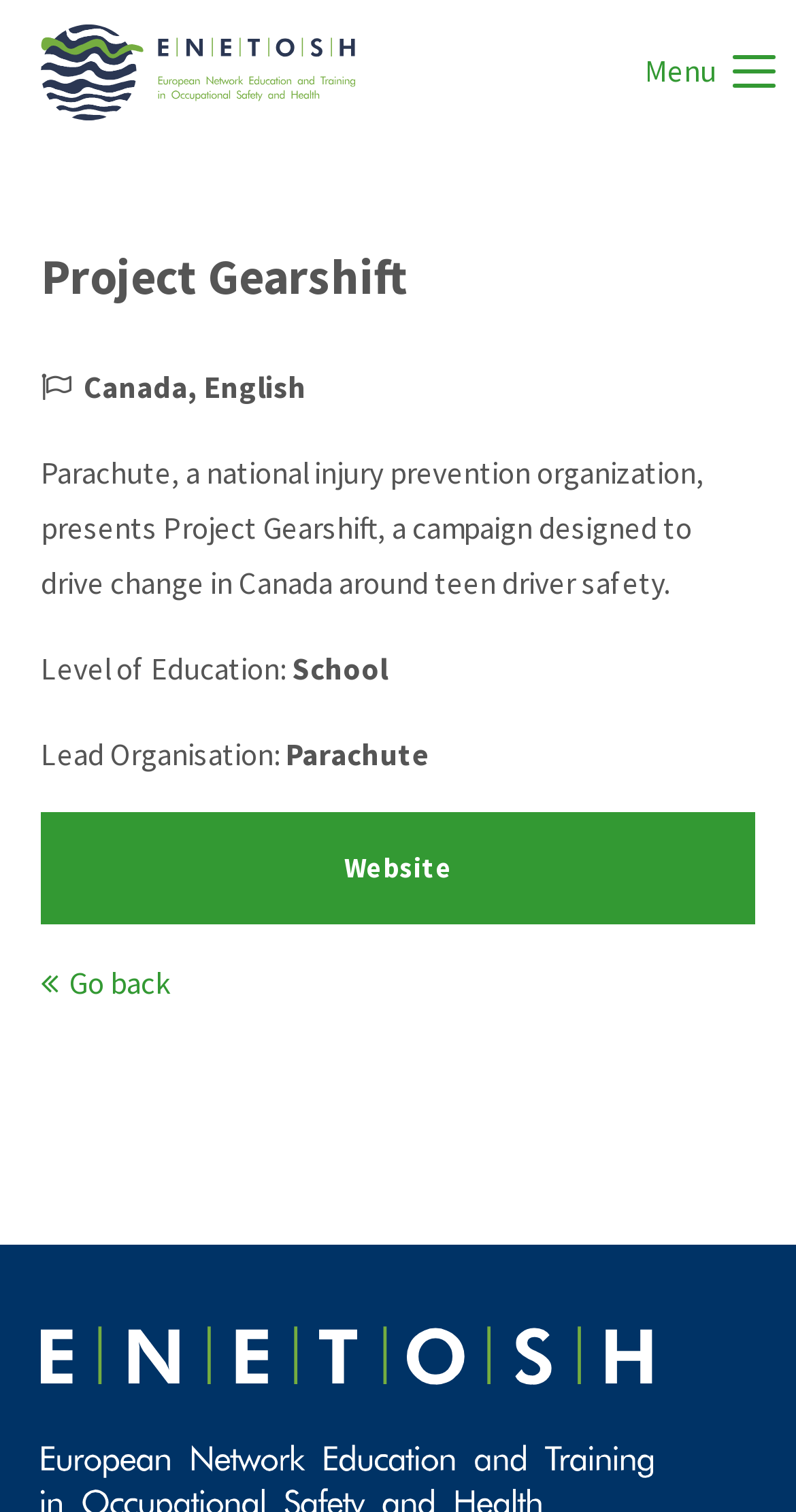Please respond in a single word or phrase: 
What is the language of the webpage?

English